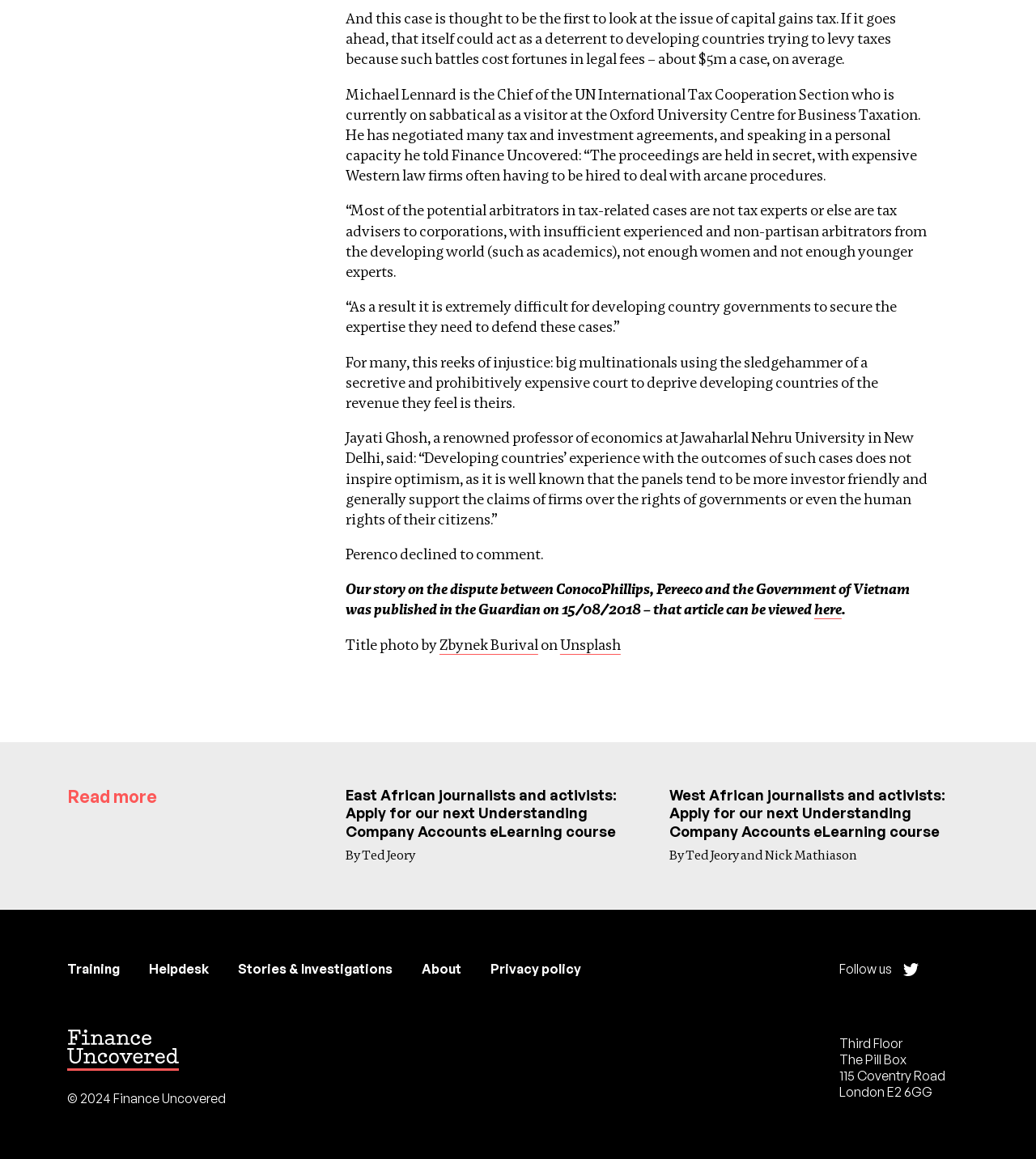Determine the bounding box coordinates of the section I need to click to execute the following instruction: "Follow Finance Uncovered on Instagram". Provide the coordinates as four float numbers between 0 and 1, i.e., [left, top, right, bottom].

[0.872, 0.831, 0.894, 0.842]